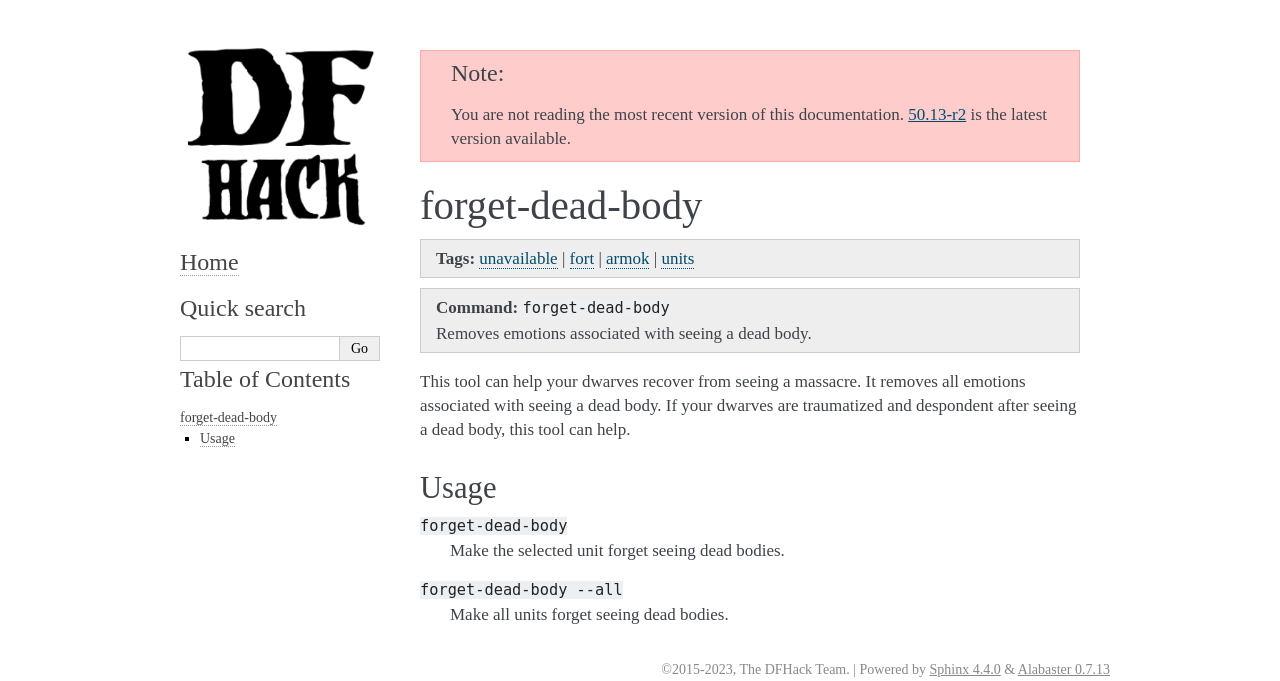Find the bounding box coordinates of the area that needs to be clicked in order to achieve the following instruction: "Go to the 'Table of Contents'". The coordinates should be specified as four float numbers between 0 and 1, i.e., [left, top, right, bottom].

[0.141, 0.537, 0.274, 0.576]